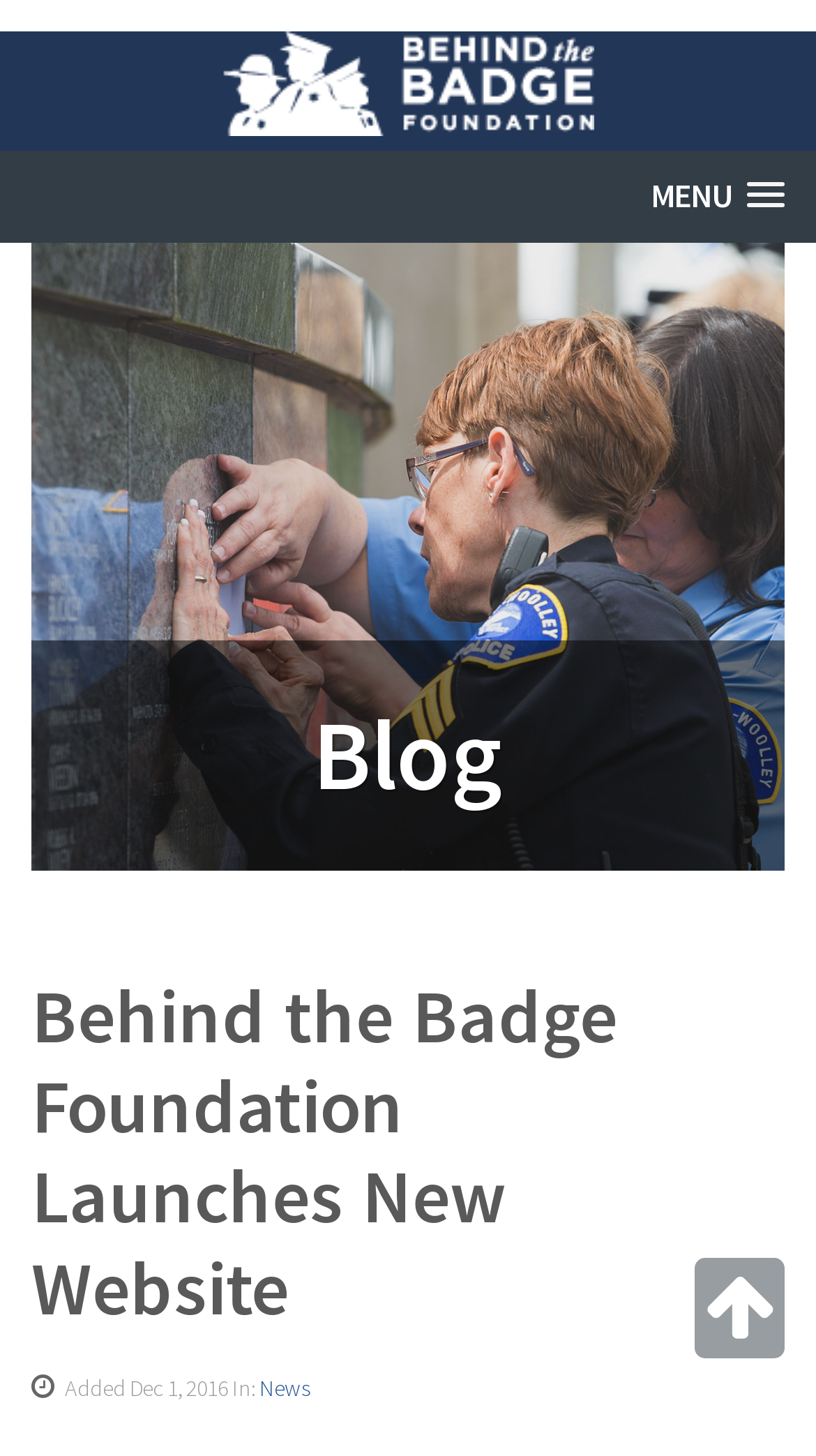Please answer the following question using a single word or phrase: 
What is the latest article about?

New Website